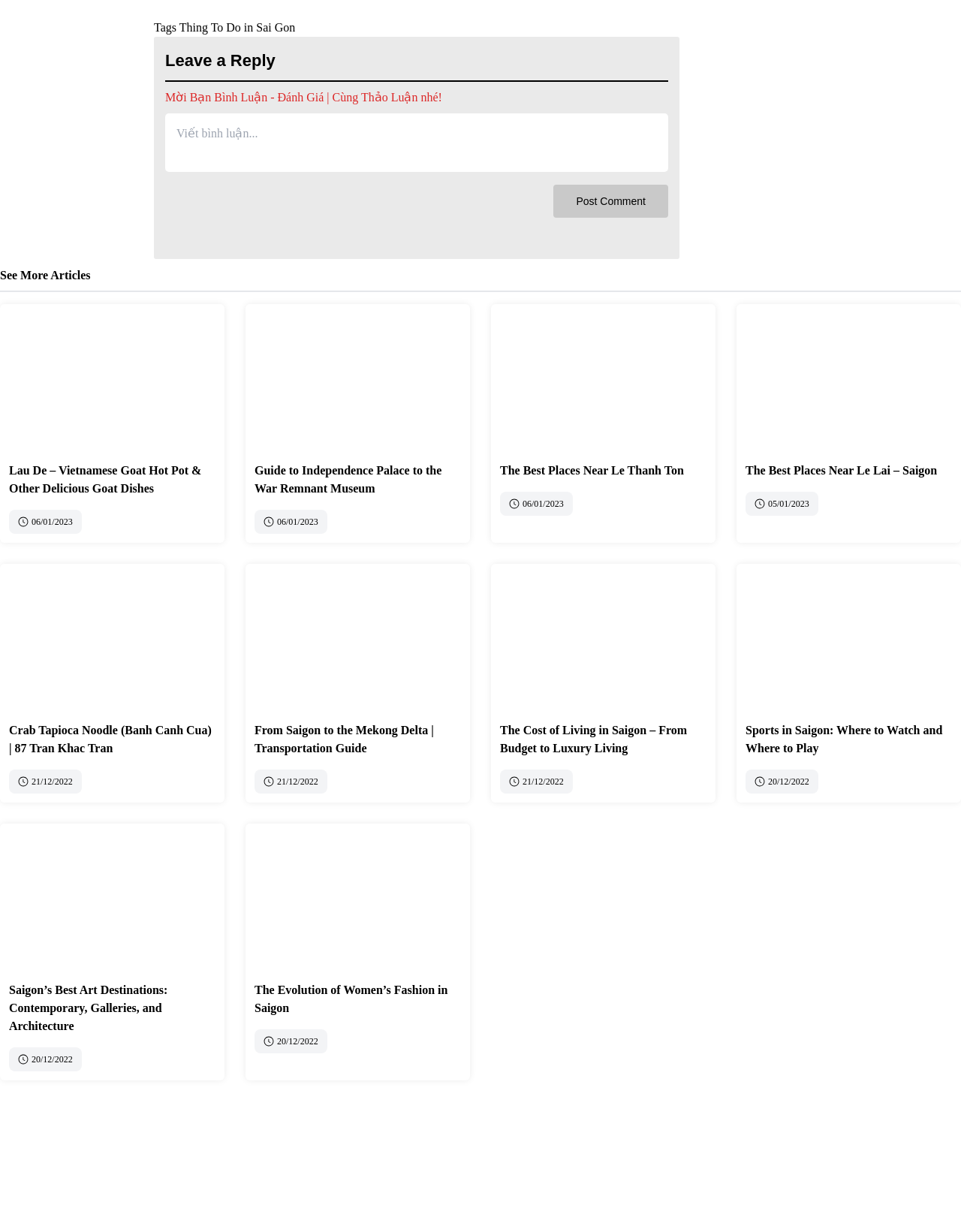Determine the bounding box coordinates of the element that should be clicked to execute the following command: "Leave a comment".

[0.172, 0.092, 0.695, 0.14]